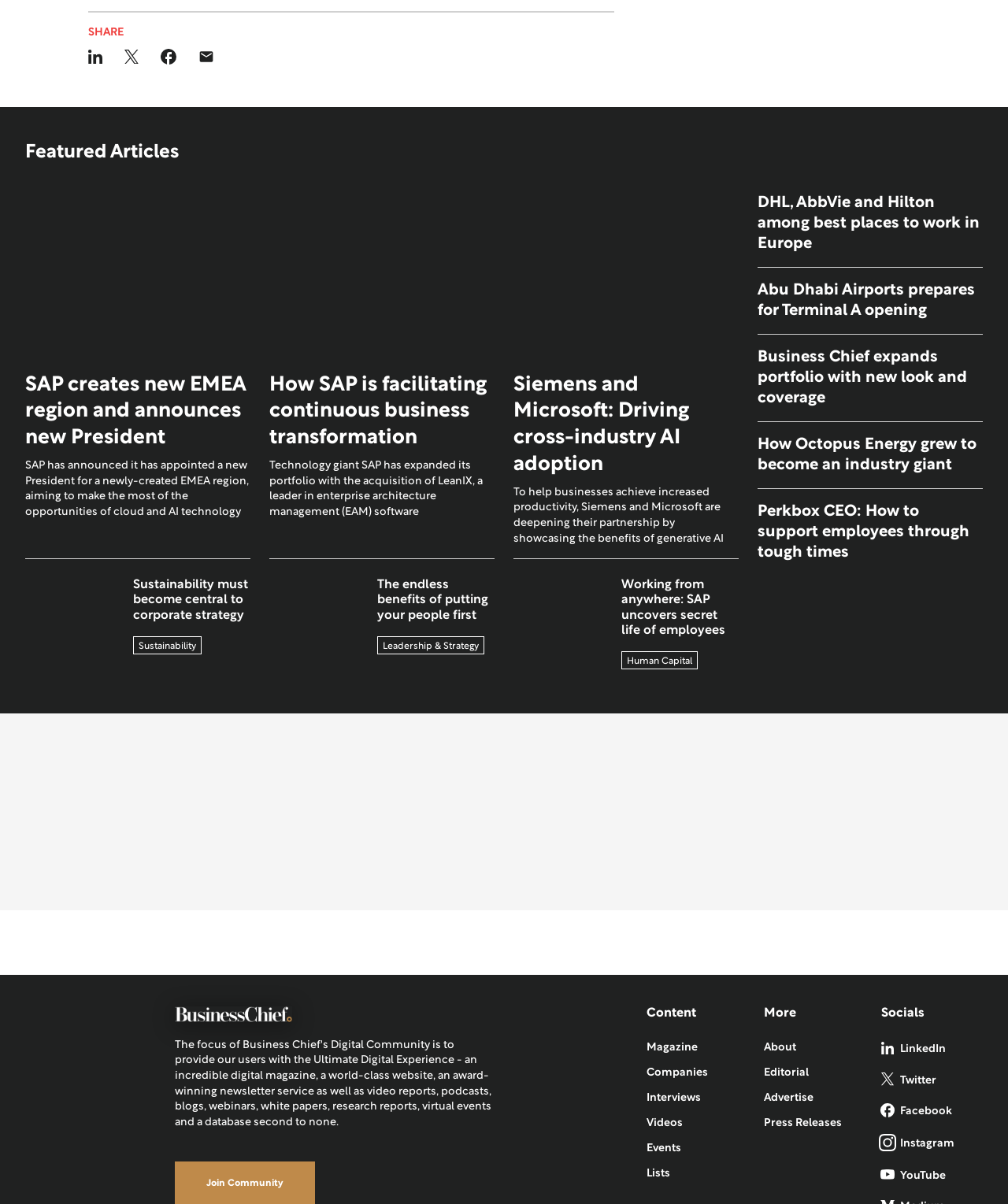Provide the bounding box coordinates, formatted as (top-left x, top-left y, bottom-right x, bottom-right y), with all values being floating point numbers between 0 and 1. Identify the bounding box of the UI element that matches the description: Topics

None